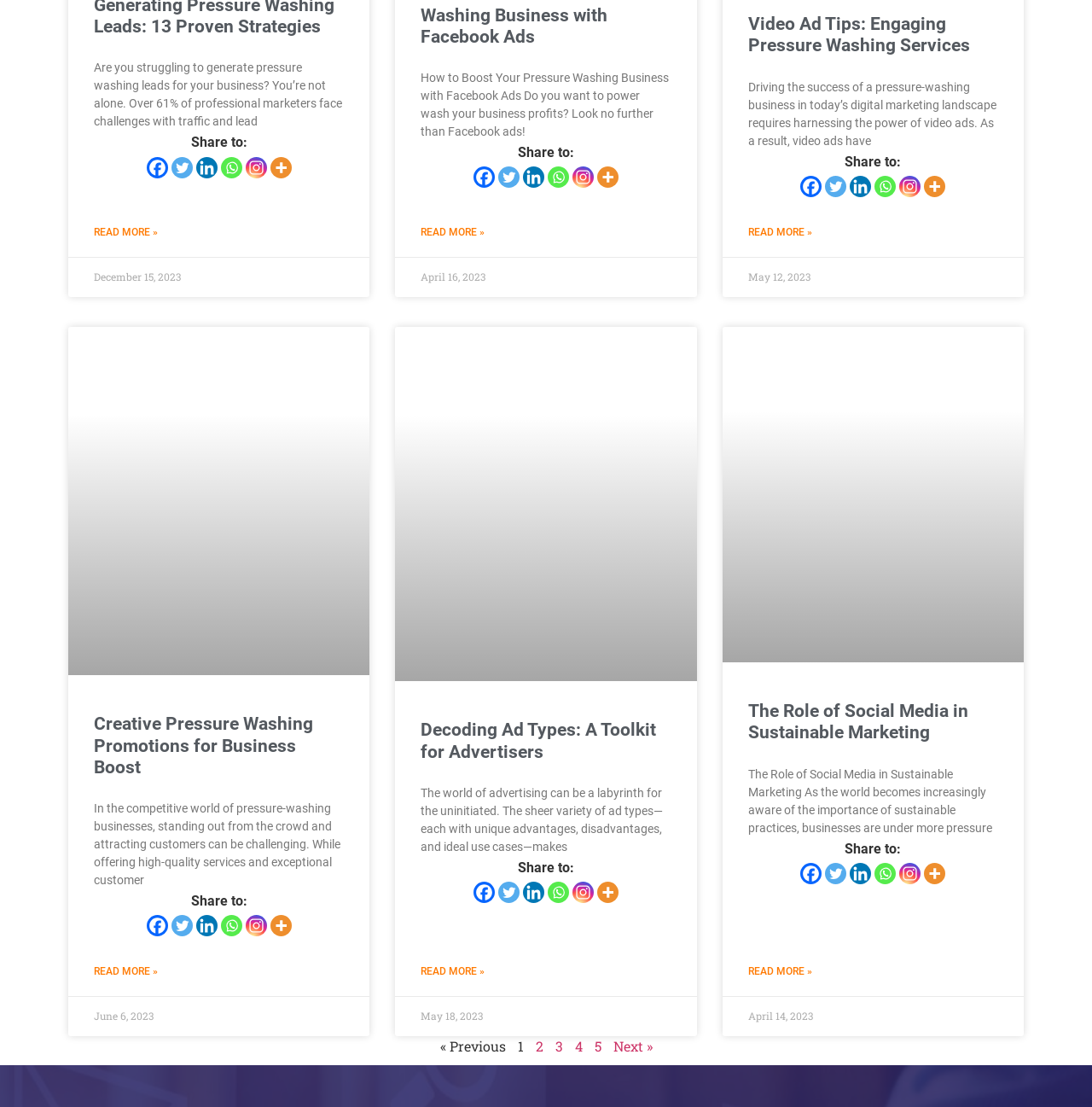How many social media sharing options are available?
Provide a short answer using one word or a brief phrase based on the image.

6